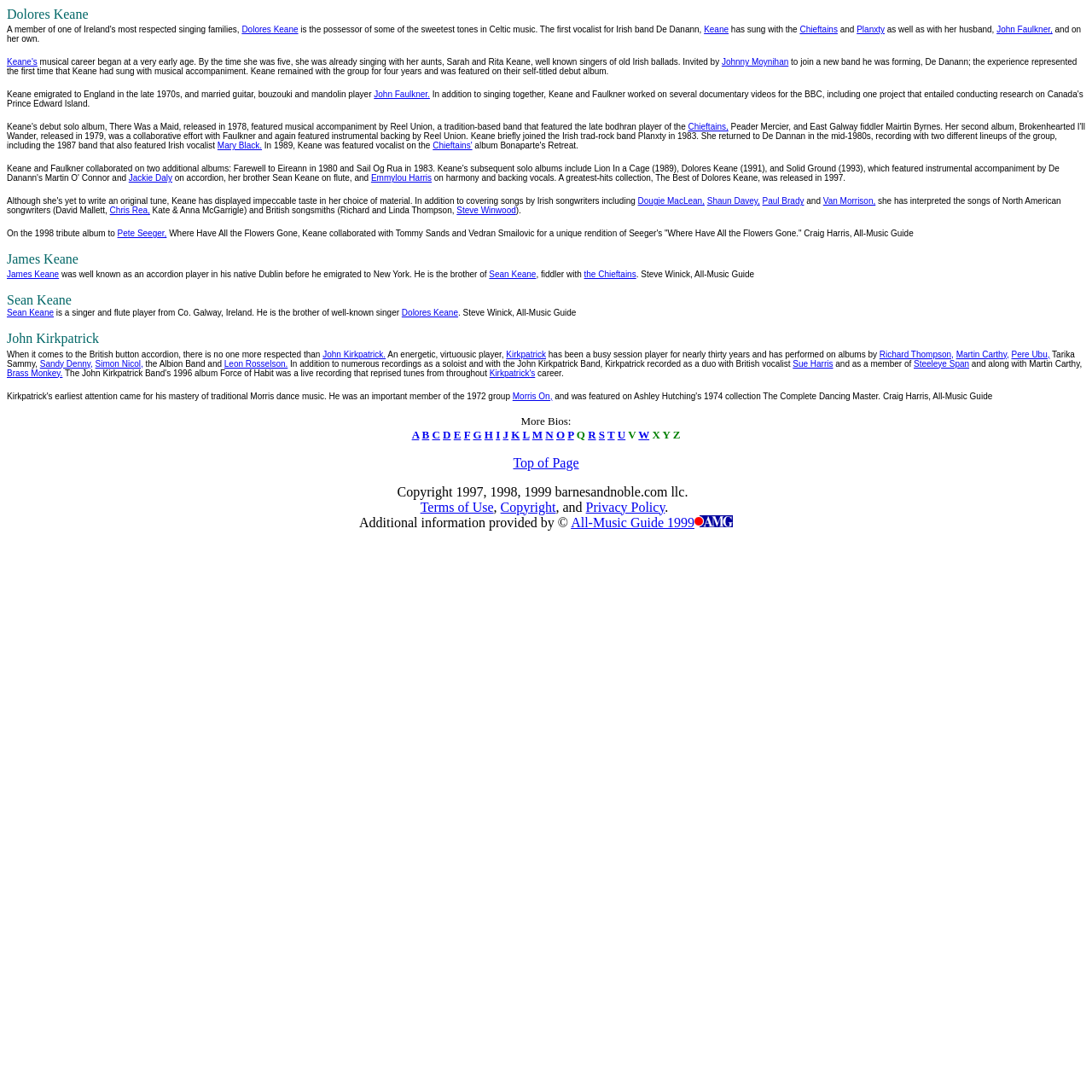Please answer the following question using a single word or phrase: 
What is the instrument played by John Kirkpatrick?

Button accordion